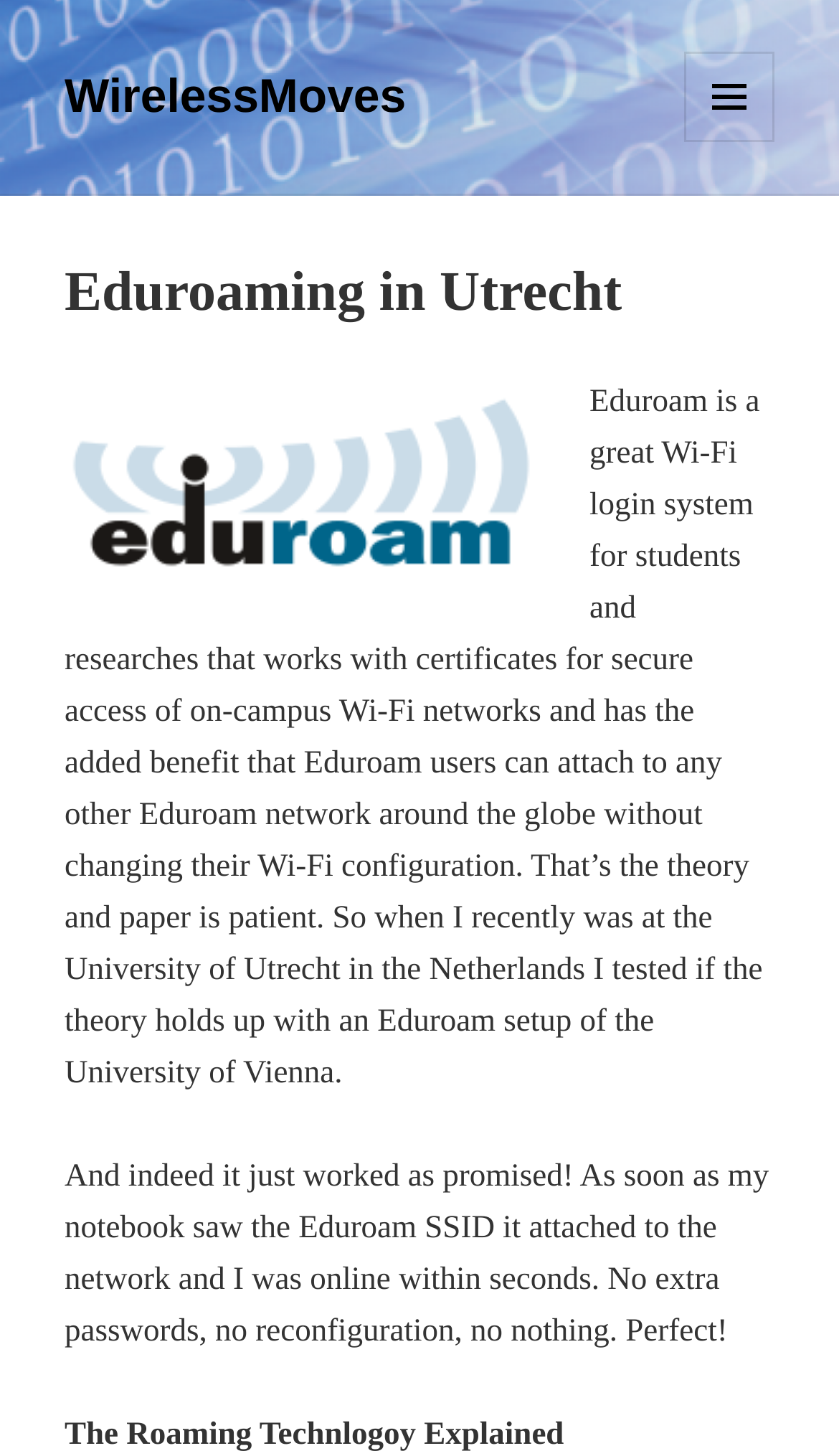Use the information in the screenshot to answer the question comprehensively: What is the benefit of using Eduroam?

The text explains that Eduroam provides secure access to on-campus Wi-Fi networks and allows users to attach to any other Eduroam network around the globe without changing their Wi-Fi configuration, making it a convenient and secure way to access Wi-Fi networks.